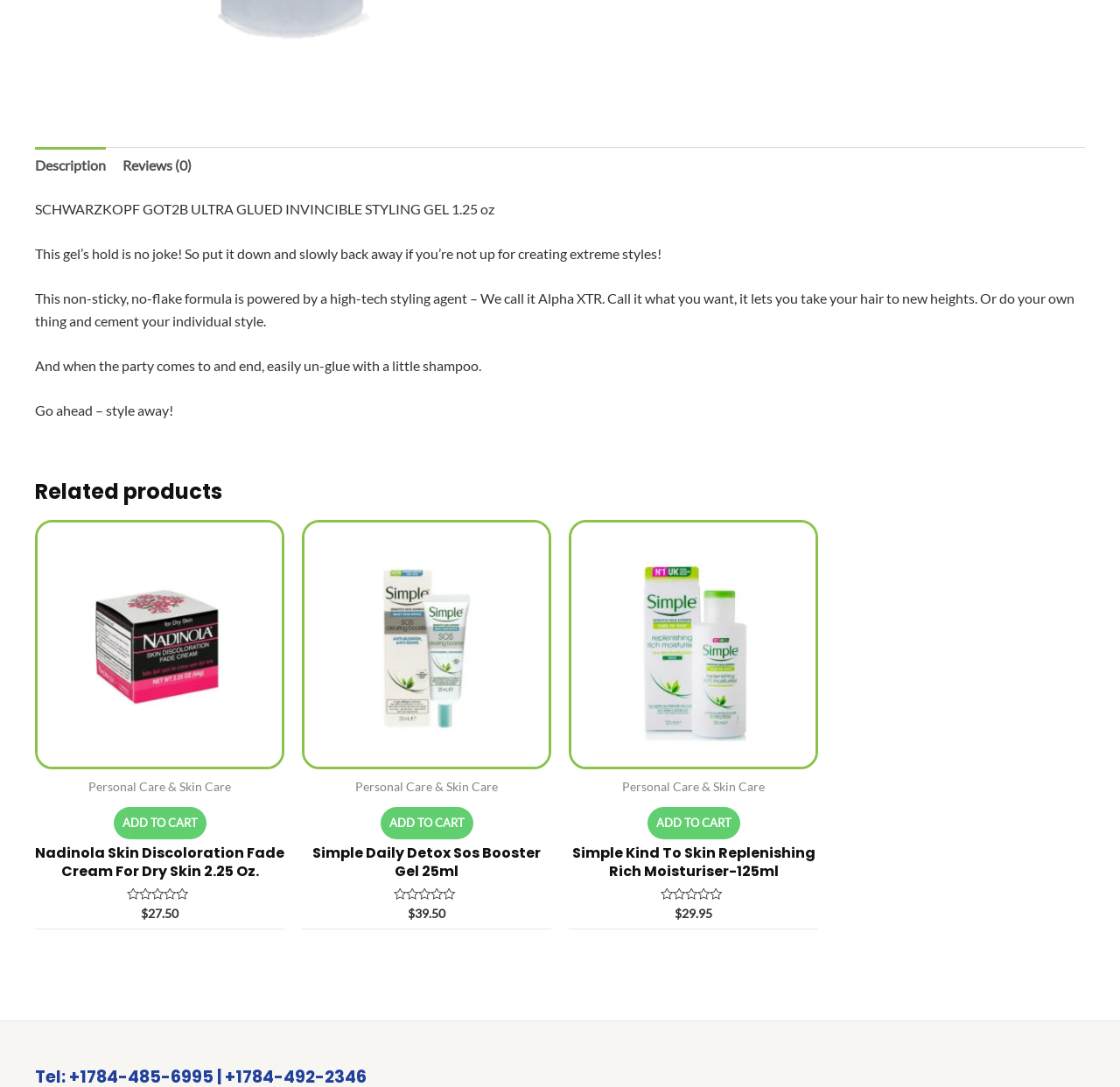From the element description Description, predict the bounding box coordinates of the UI element. The coordinates must be specified in the format (top-left x, top-left y, bottom-right x, bottom-right y) and should be within the 0 to 1 range.

[0.031, 0.135, 0.095, 0.169]